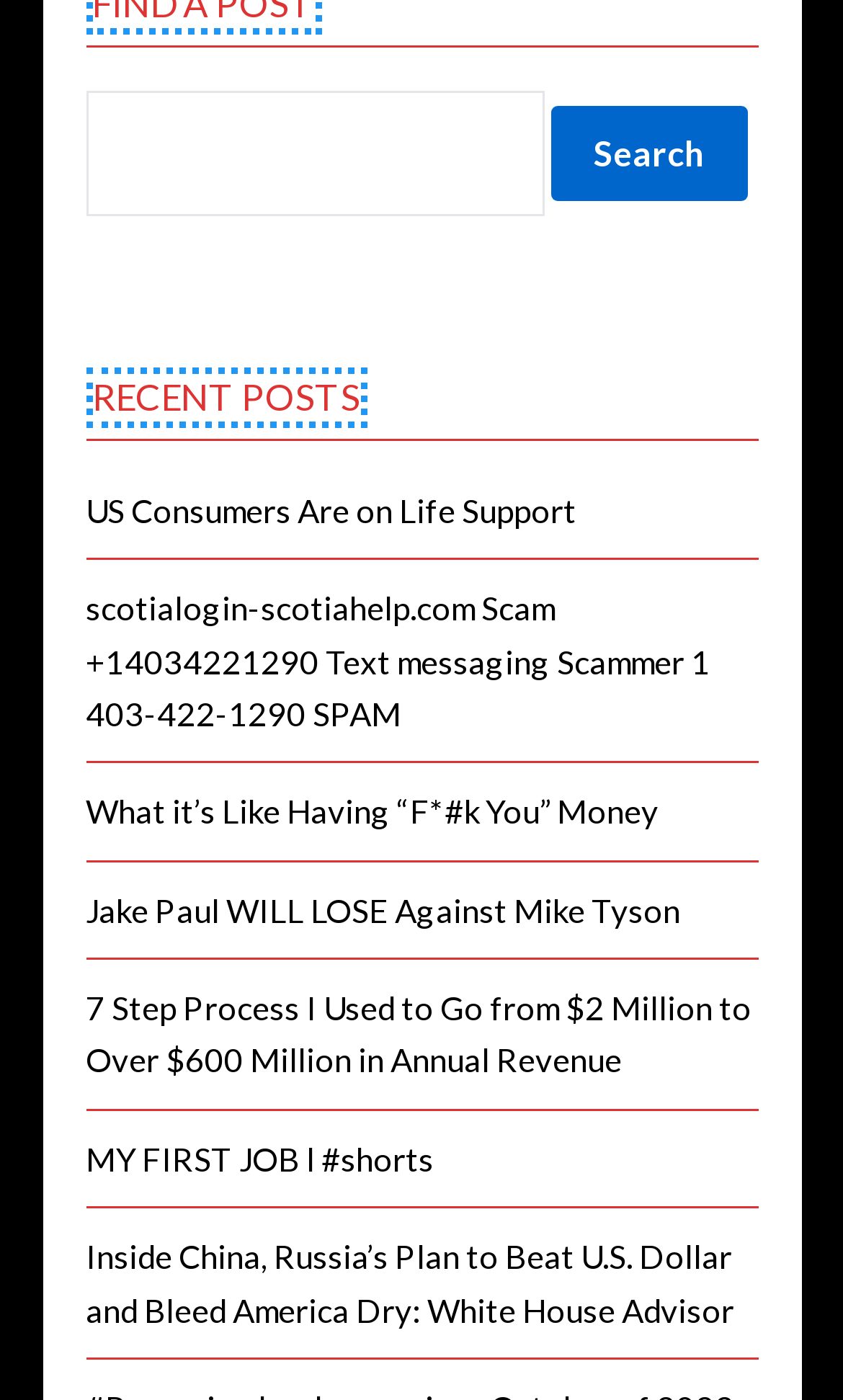Locate the bounding box of the UI element defined by this description: "parent_node: SEARCH FOR: value="Search"". The coordinates should be given as four float numbers between 0 and 1, formatted as [left, top, right, bottom].

[0.653, 0.075, 0.886, 0.143]